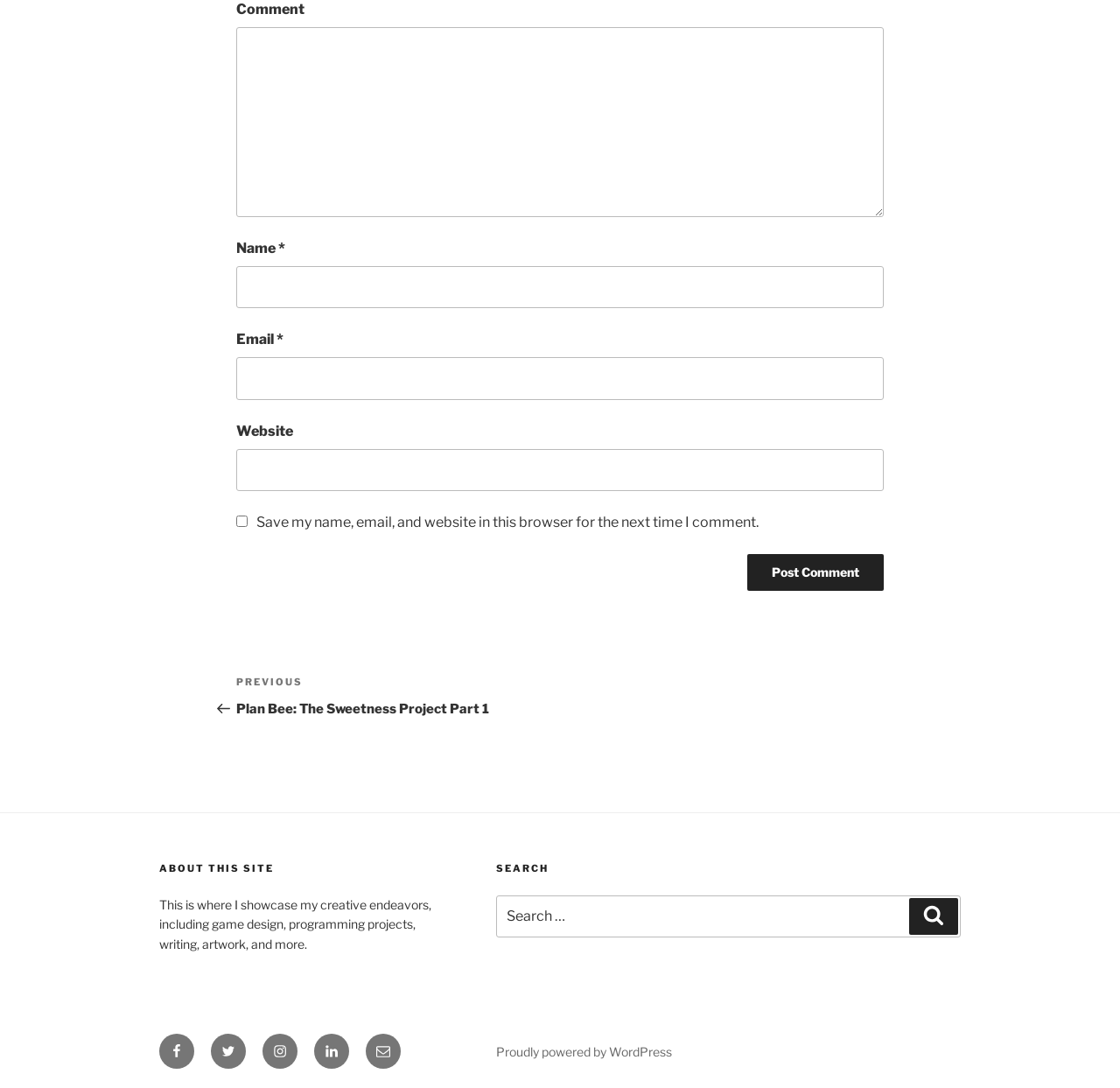Please identify the bounding box coordinates of where to click in order to follow the instruction: "Type your name".

[0.211, 0.244, 0.789, 0.283]